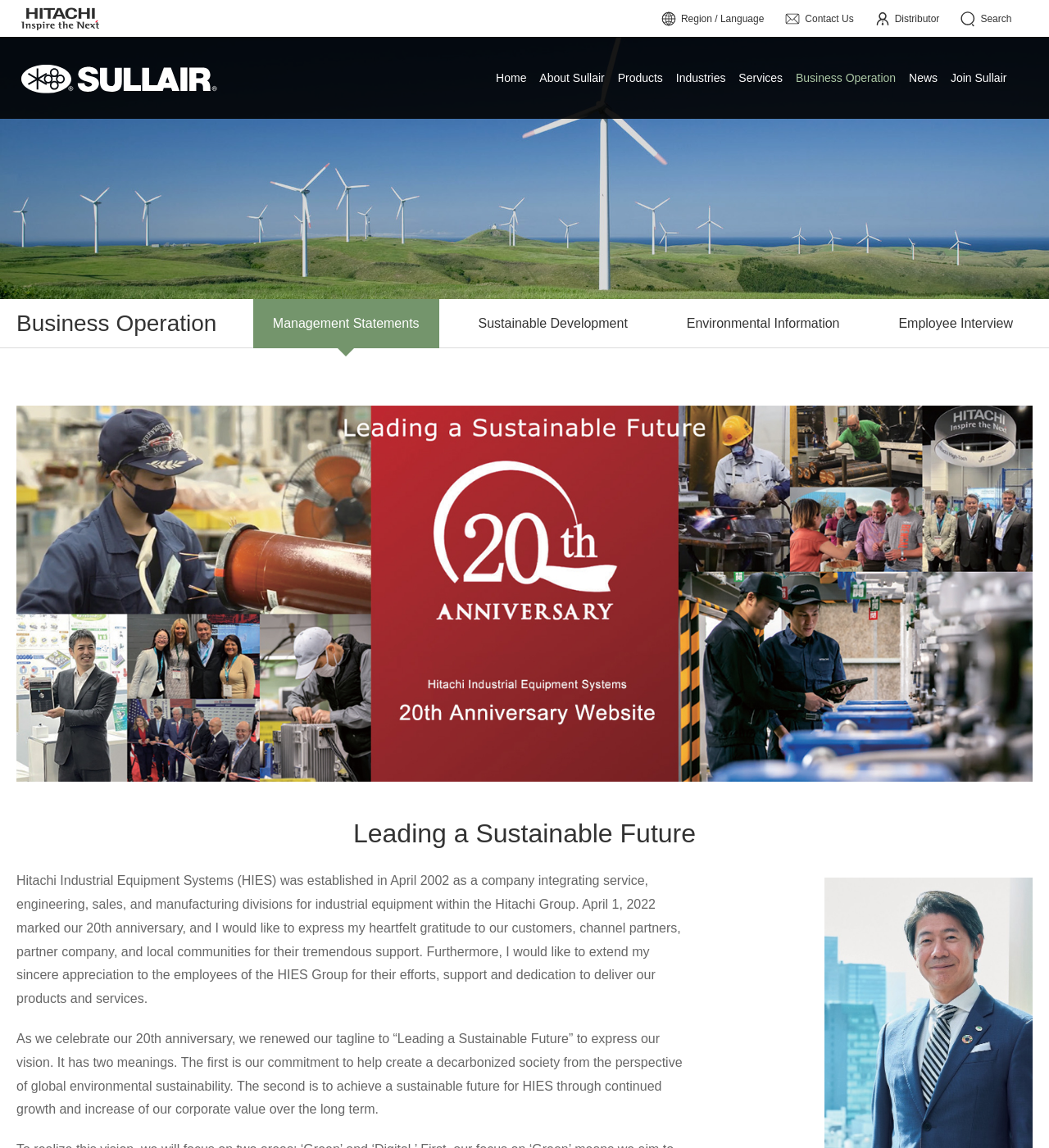Create an elaborate caption that covers all aspects of the webpage.

The webpage is about Sullair Corporation, a leading air compressor brand, and its business operation. At the top left corner, there is a logo of Hitachi, accompanied by a link to Hitachi's website. Next to it, there is a navigation menu with links to "Region / Language", "Contact Us", "Distributor", and "Search". 

Below the navigation menu, there is a prominent logo of SULLAIR, accompanied by a link to the homepage. Underneath the logo, there is a horizontal menu with links to various sections of the website, including "Home", "About Sullair", "Products", "Industries", "Services", "Business Operation", "News", and "Join Sullair". 

The main content of the webpage is divided into two sections. The first section has a heading "Business Operation" and contains links to subtopics such as "Management Statements", "Sustainable Development", "Environmental Information", and "Employee Interview". 

The second section has a heading "Leading a Sustainable Future" and contains two paragraphs of text. The first paragraph describes the establishment of Hitachi Industrial Equipment Systems (HIES) and its 20th anniversary, while the second paragraph explains the renewed tagline "Leading a Sustainable Future" and its two meanings: commitment to environmental sustainability and achieving a sustainable future for HIES through growth and increased corporate value.